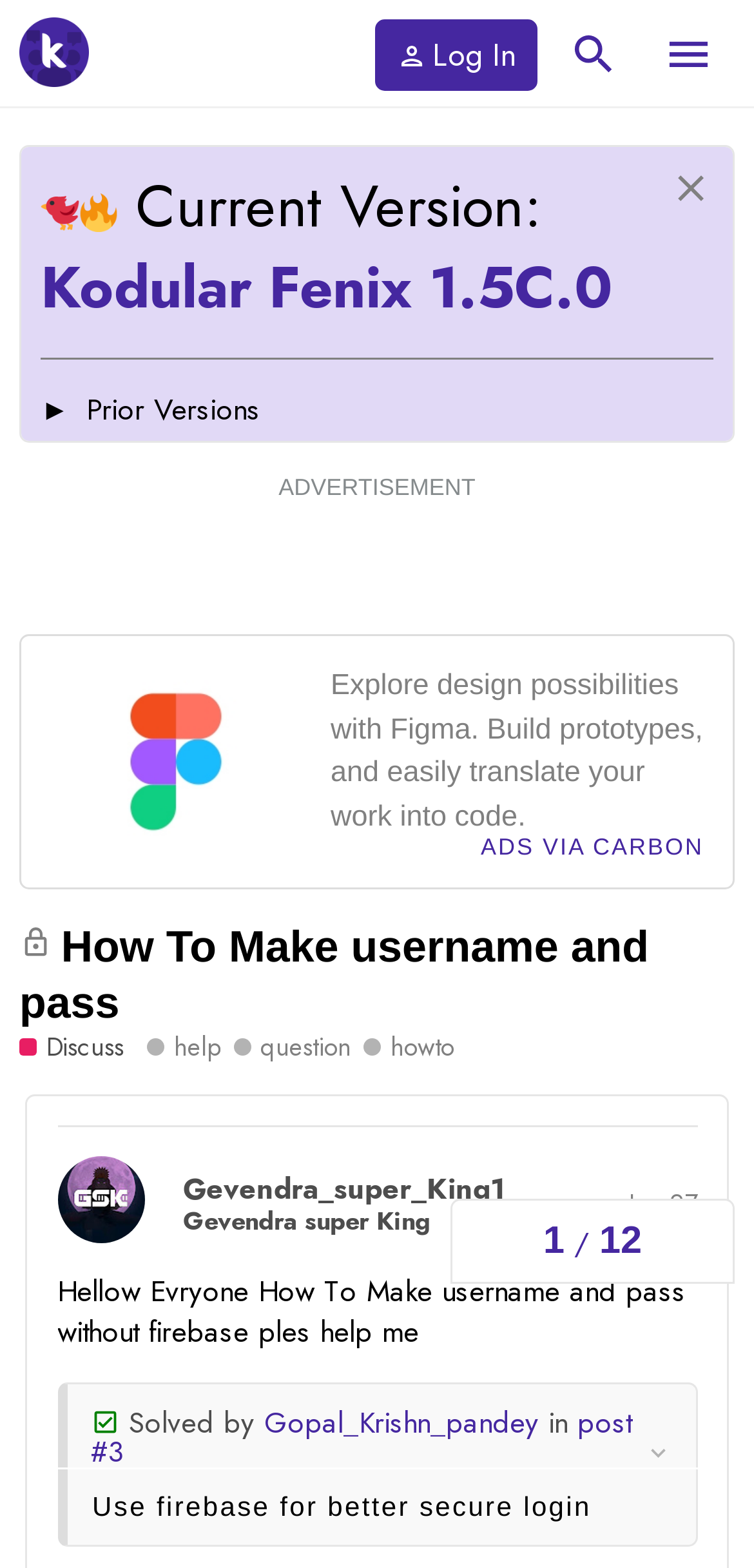Based on the visual content of the image, answer the question thoroughly: What is the current version of Kodular?

The current version of Kodular can be found in the top section of the webpage, where it says 'Current Version:' followed by the version number 'Kodular Fenix 1.5C.0'.